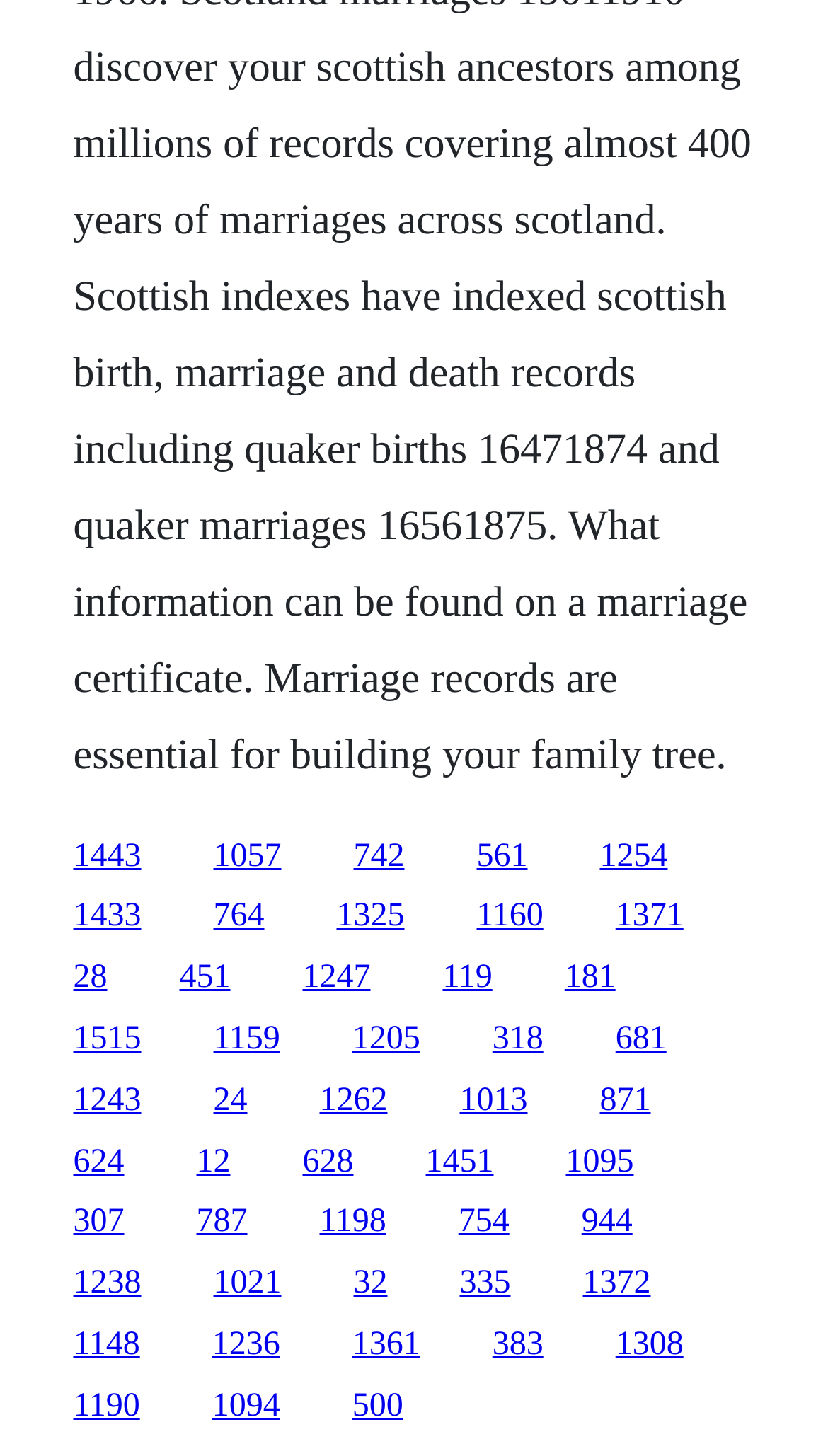Respond concisely with one word or phrase to the following query:
What is the vertical position of the first link?

Middle